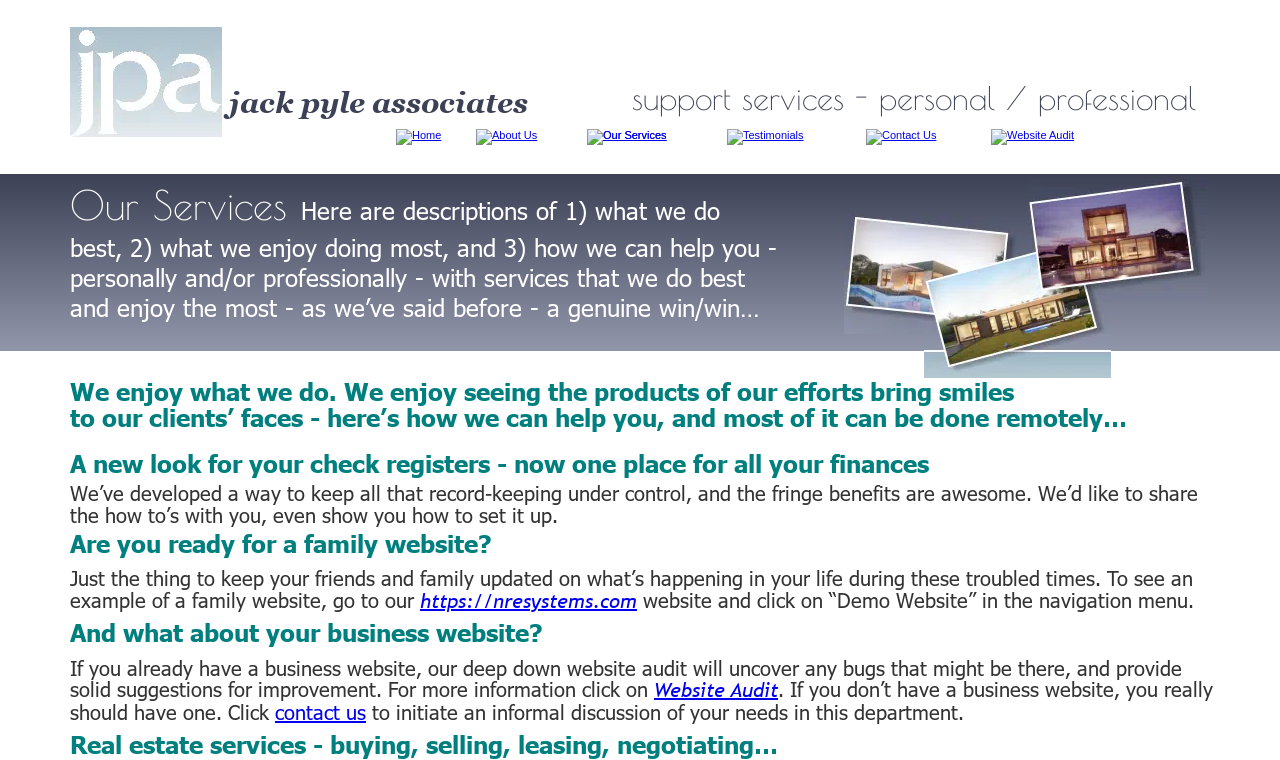What is the name of the real estate service?
Using the picture, provide a one-word or short phrase answer.

Jack Pyle Associates